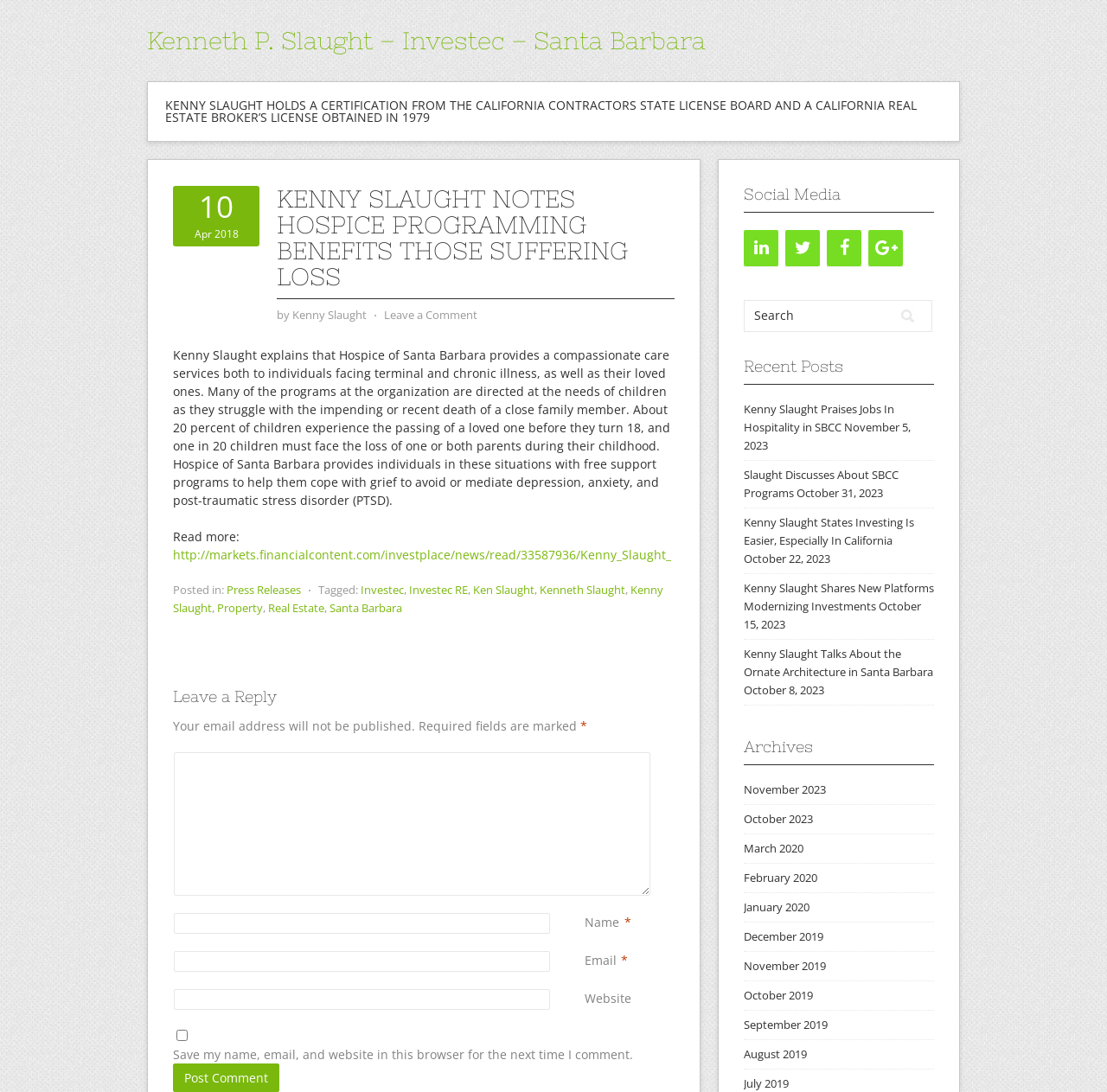Calculate the bounding box coordinates for the UI element based on the following description: "Ken Slaught". Ensure the coordinates are four float numbers between 0 and 1, i.e., [left, top, right, bottom].

[0.427, 0.533, 0.483, 0.547]